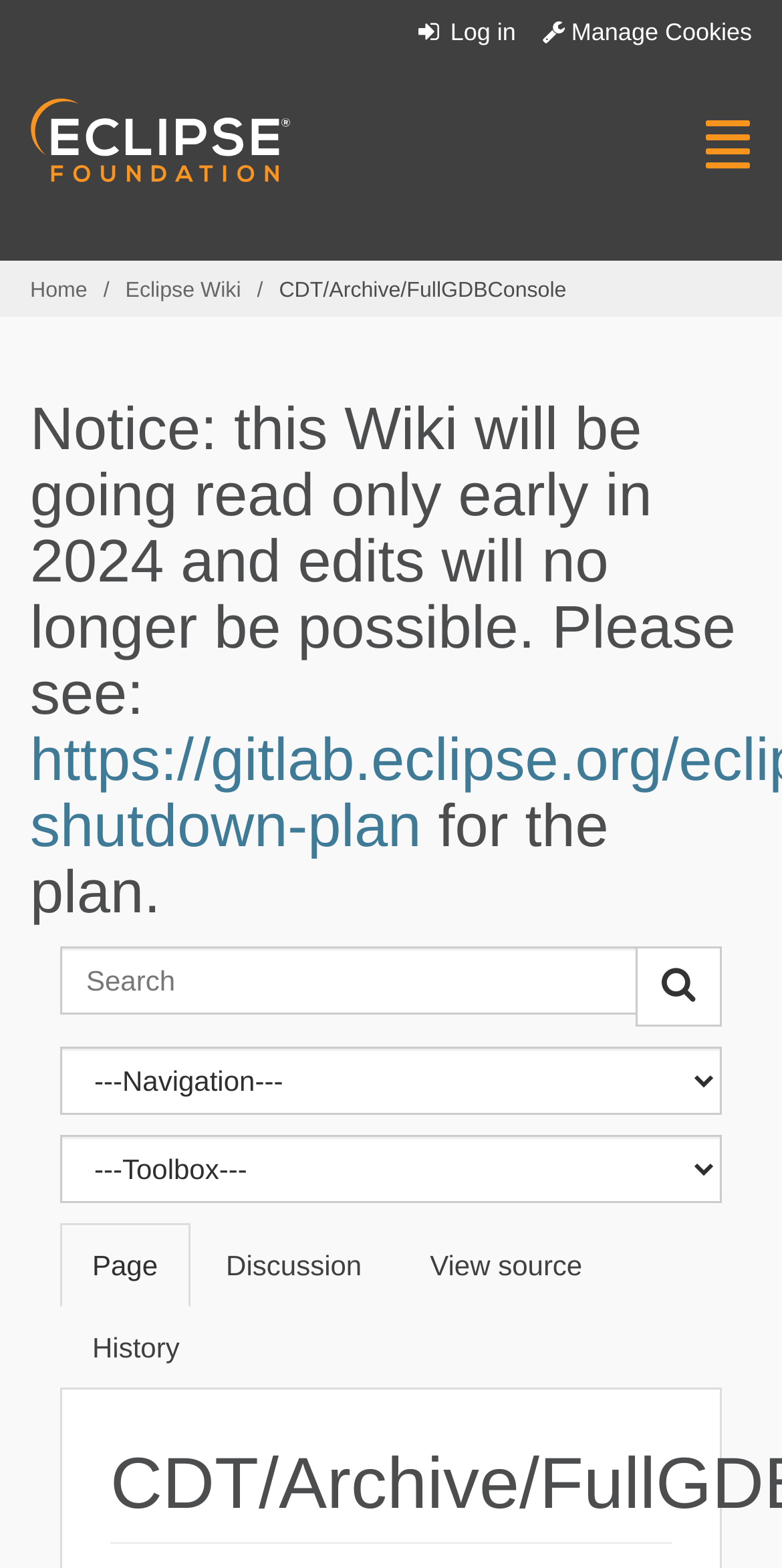What is the logo on the top left corner?
Provide a comprehensive and detailed answer to the question.

I found the image on the top left corner, which is described as 'Eclipse.org logo'.